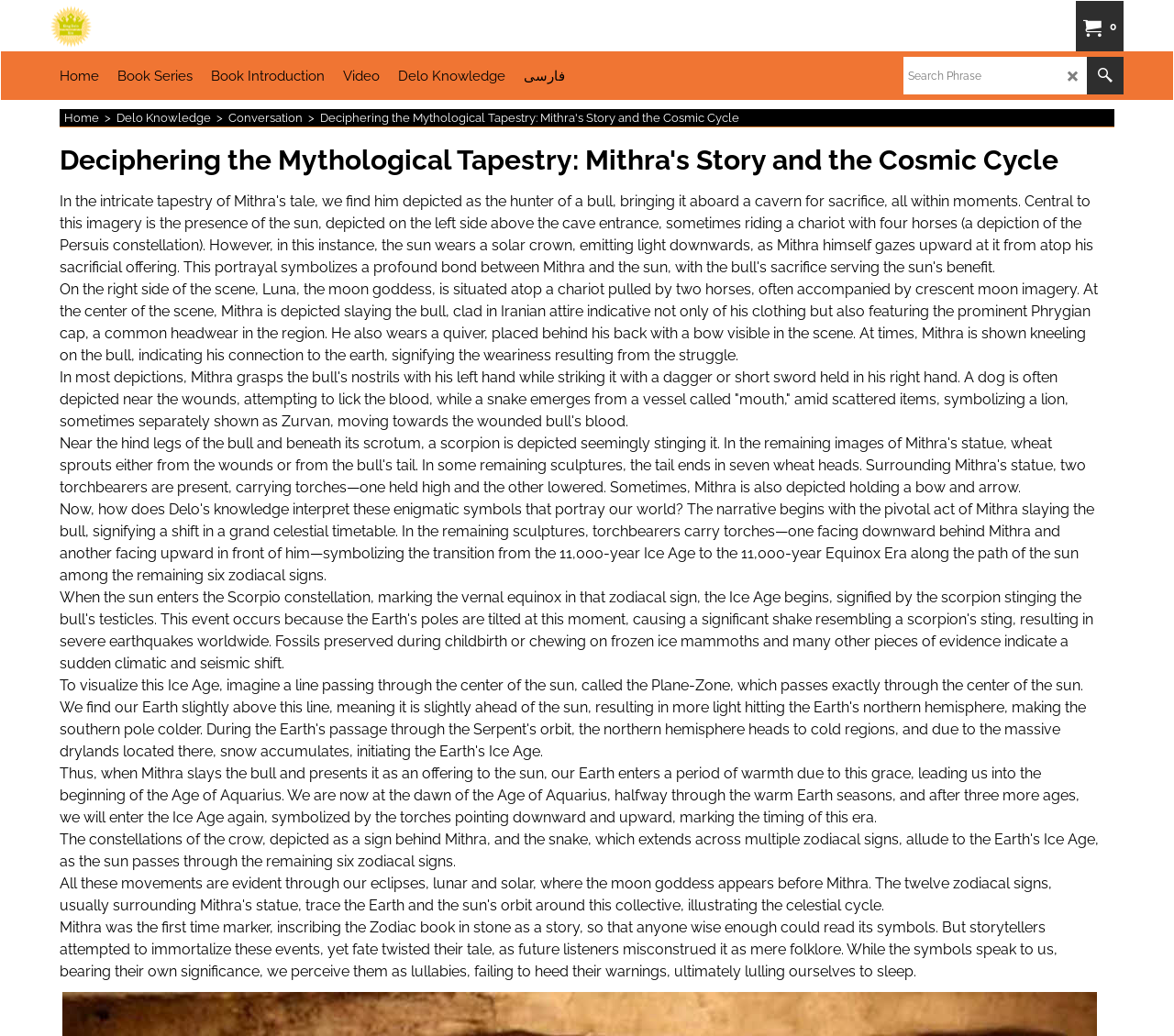Carefully examine the image and provide an in-depth answer to the question: What is the language of the last link in the navigation menu?

The last link in the navigation menu is 'فارسی', which is the Persian language.